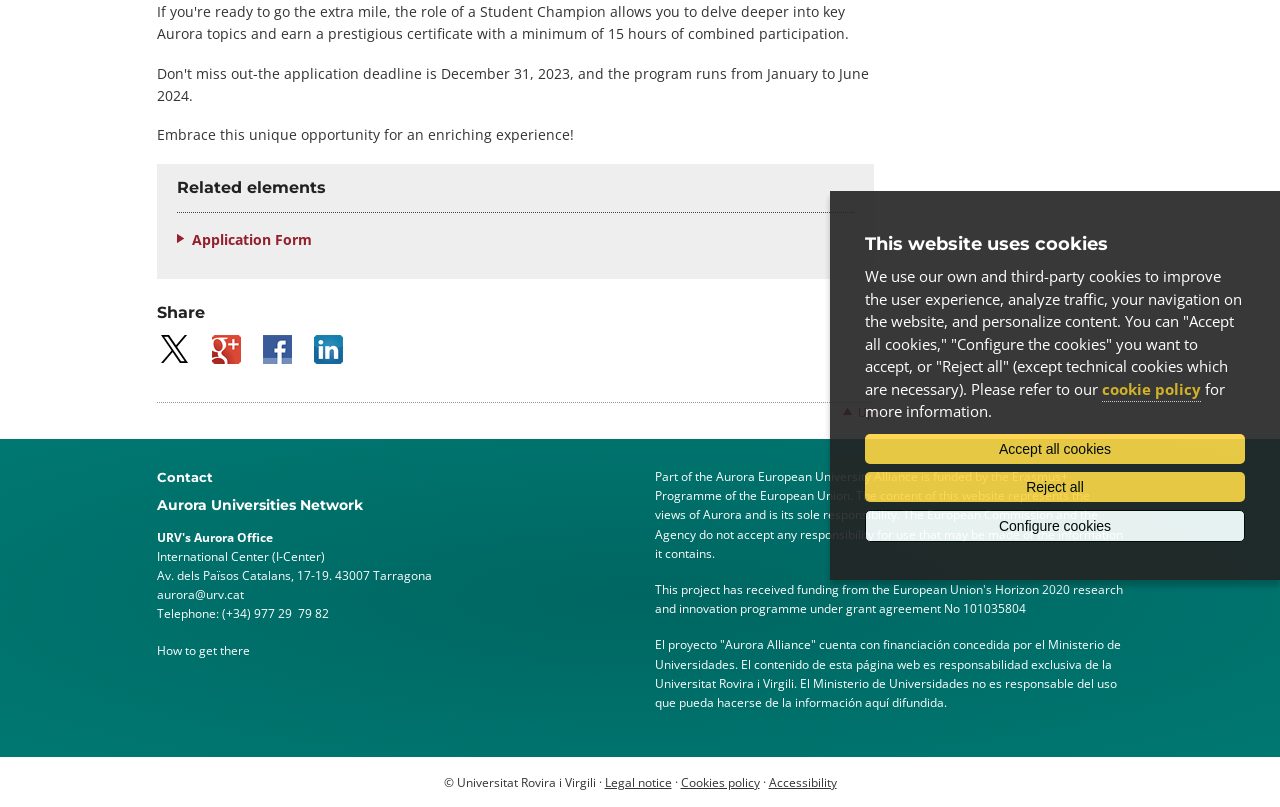Determine the bounding box coordinates of the UI element that matches the following description: "Application Form". The coordinates should be four float numbers between 0 and 1 in the format [left, top, right, bottom].

[0.15, 0.284, 0.667, 0.312]